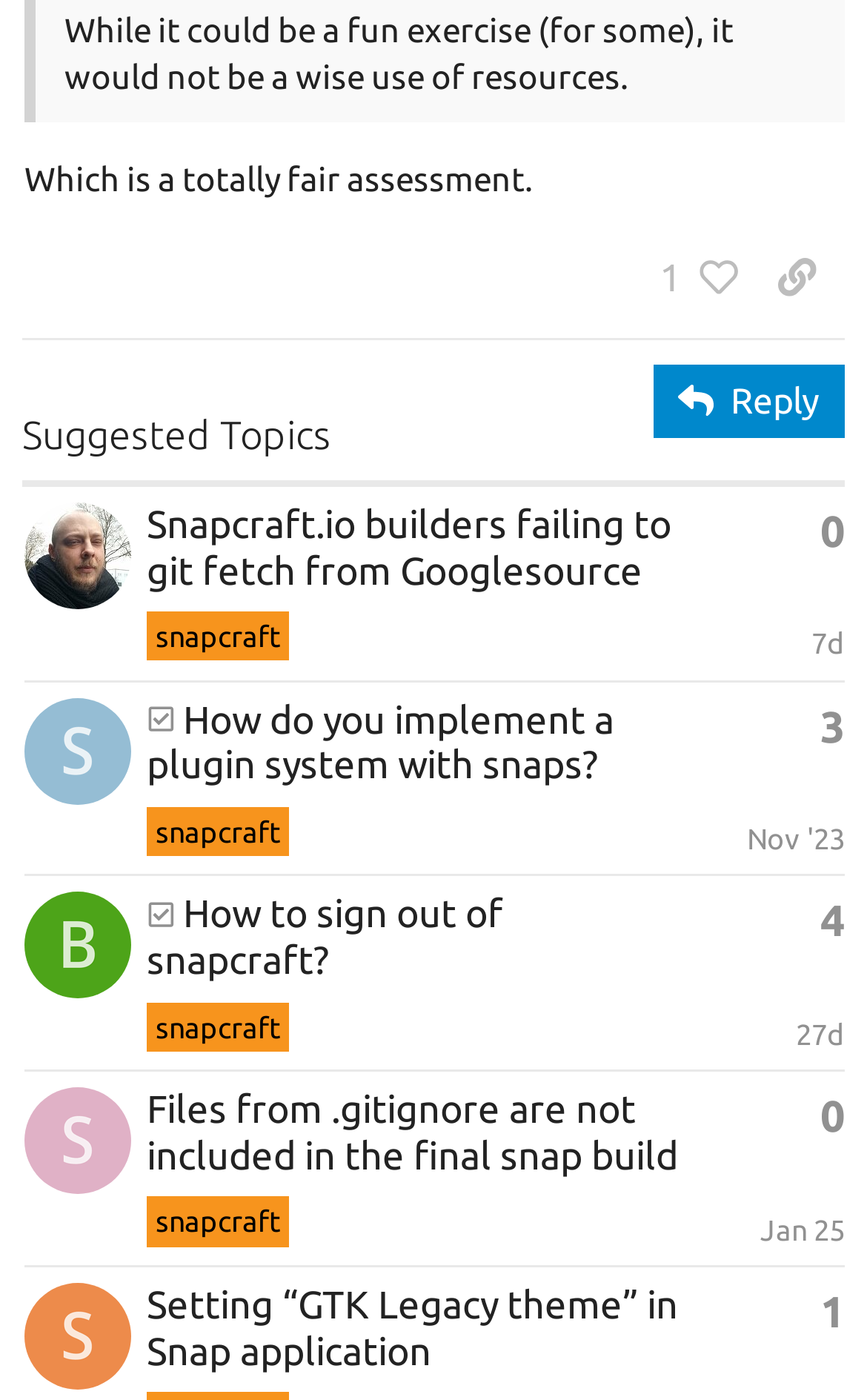How many replies does the second topic have?
Look at the image and provide a detailed response to the question.

I found the answer by examining the second gridcell element, which contains the generic text 'This topic has 3 replies'.